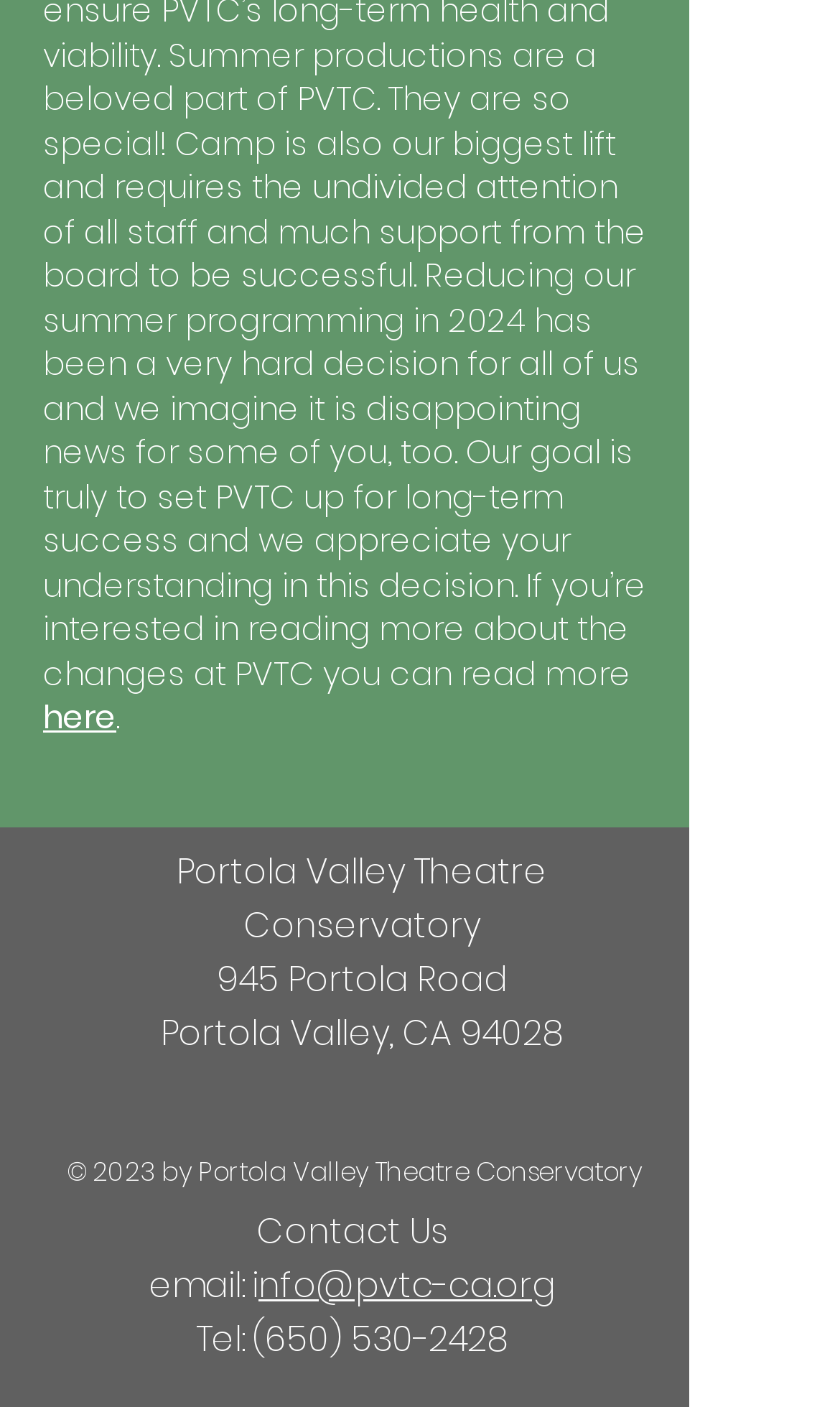Based on the visual content of the image, answer the question thoroughly: What social media platforms does the theatre conservatory have?

The social media platforms of the theatre conservatory can be found in the list element with the text 'Social Bar' located in the middle of the webpage, which includes links to Facebook, Twitter, and Instagram.